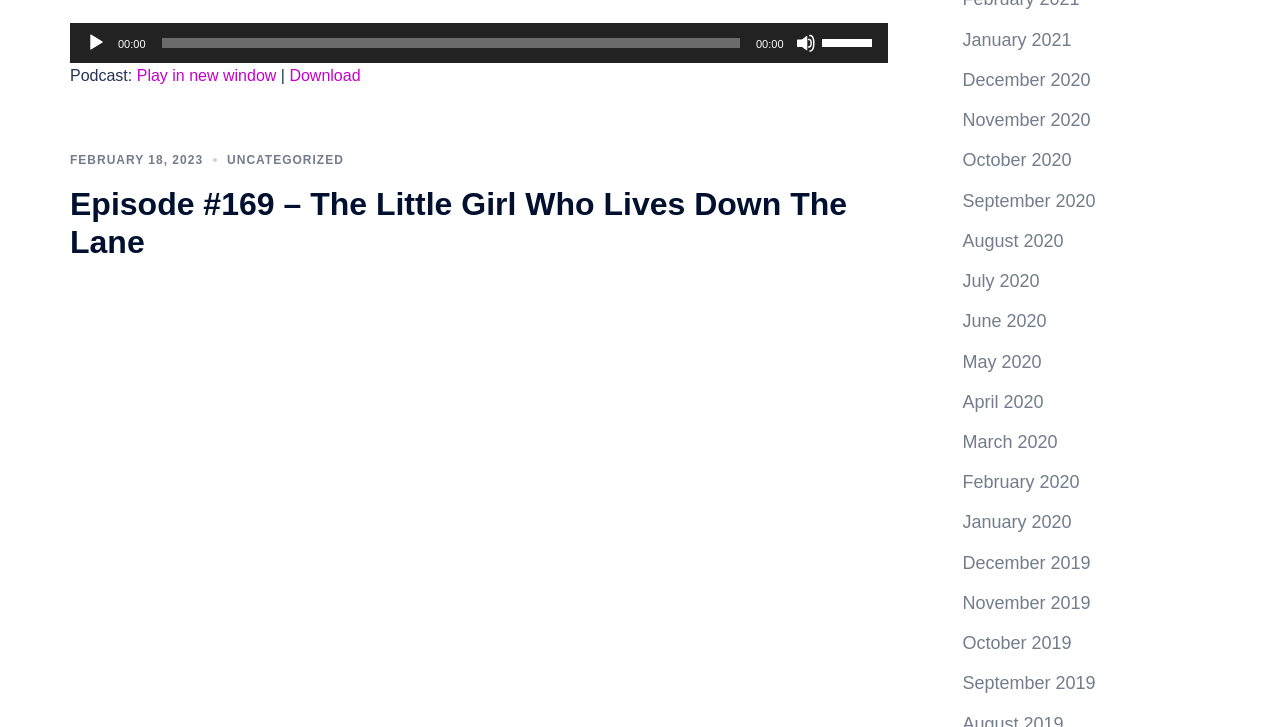Identify the coordinates of the bounding box for the element that must be clicked to accomplish the instruction: "Download the podcast".

[0.226, 0.092, 0.282, 0.115]